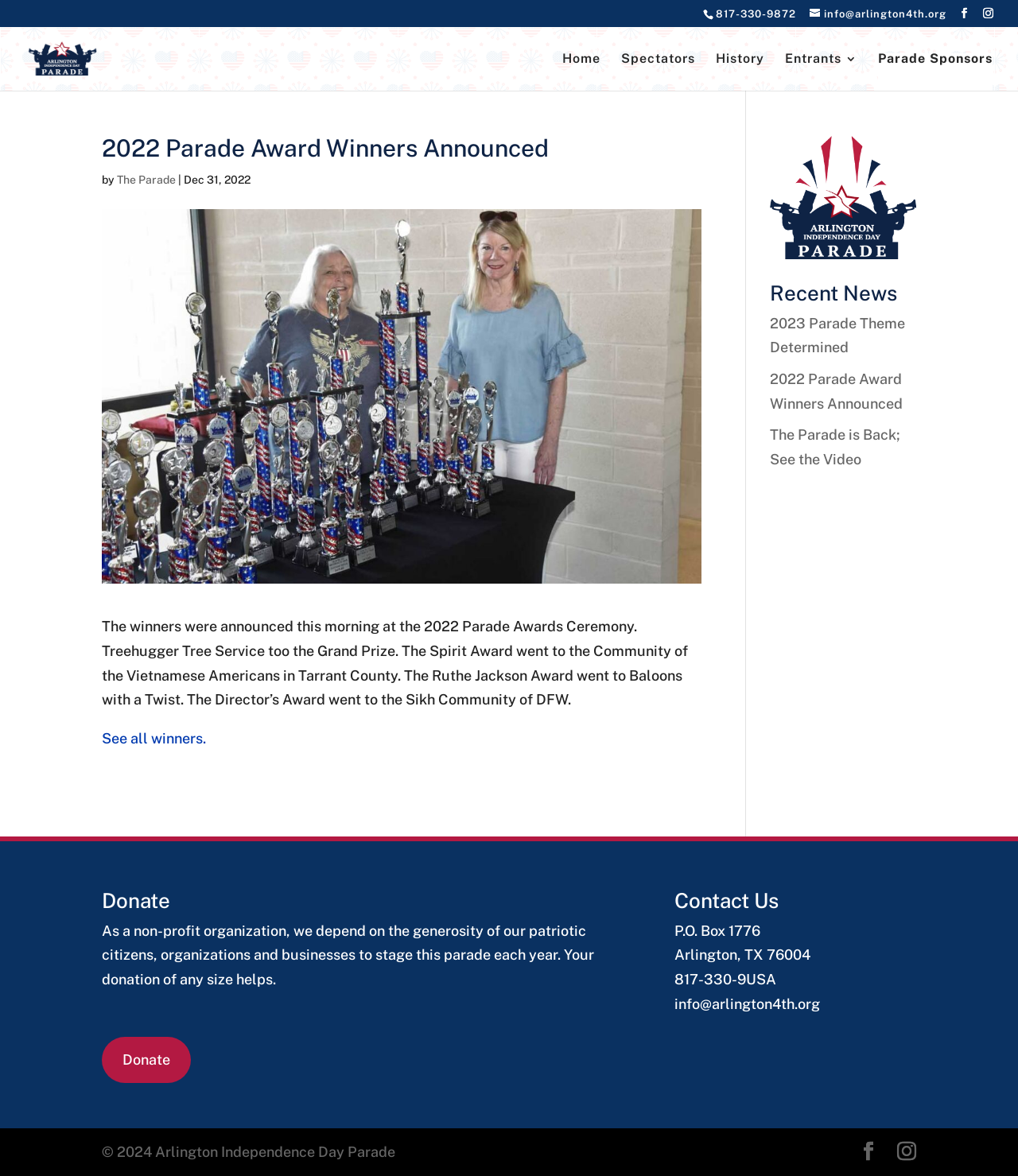What is the phone number to contact the parade organizers?
Please look at the screenshot and answer in one word or a short phrase.

817-330-9872